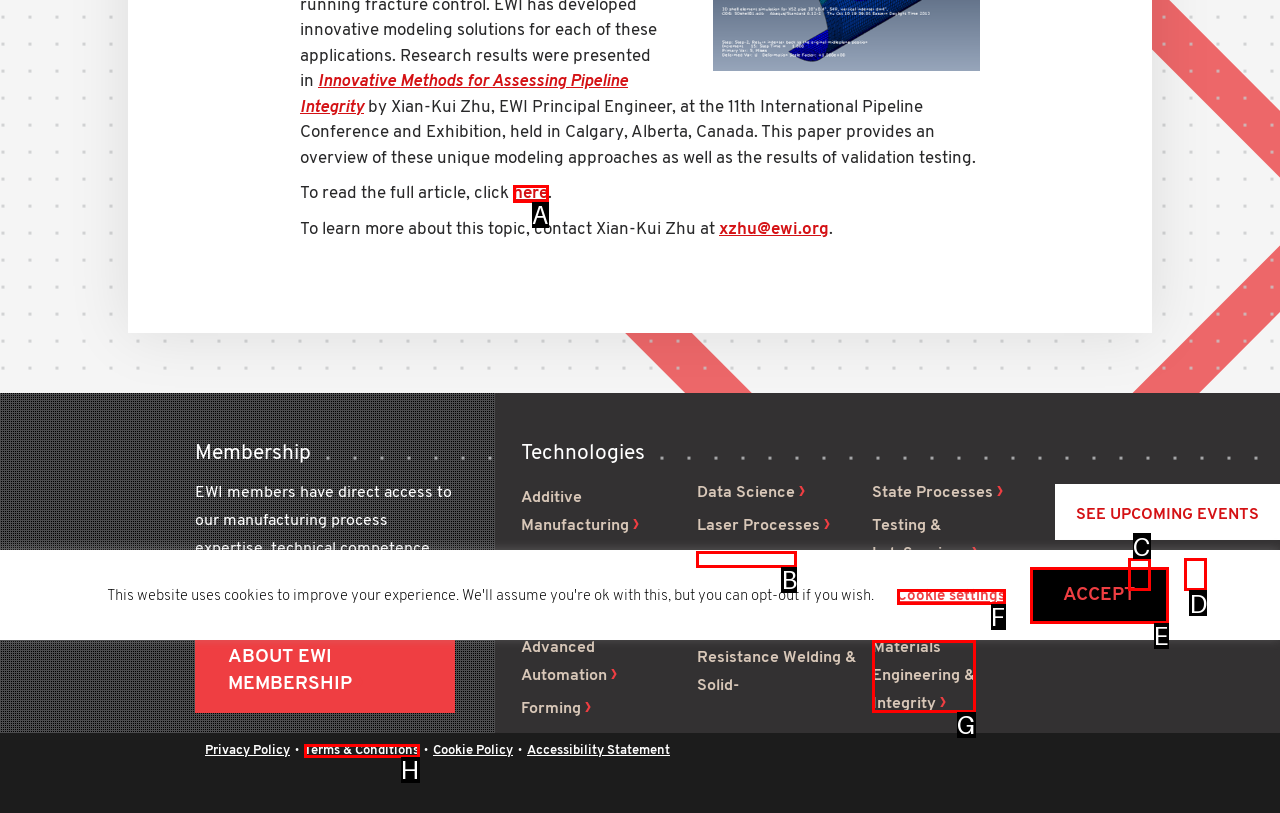Which lettered UI element aligns with this description: Terms & Conditions
Provide your answer using the letter from the available choices.

H